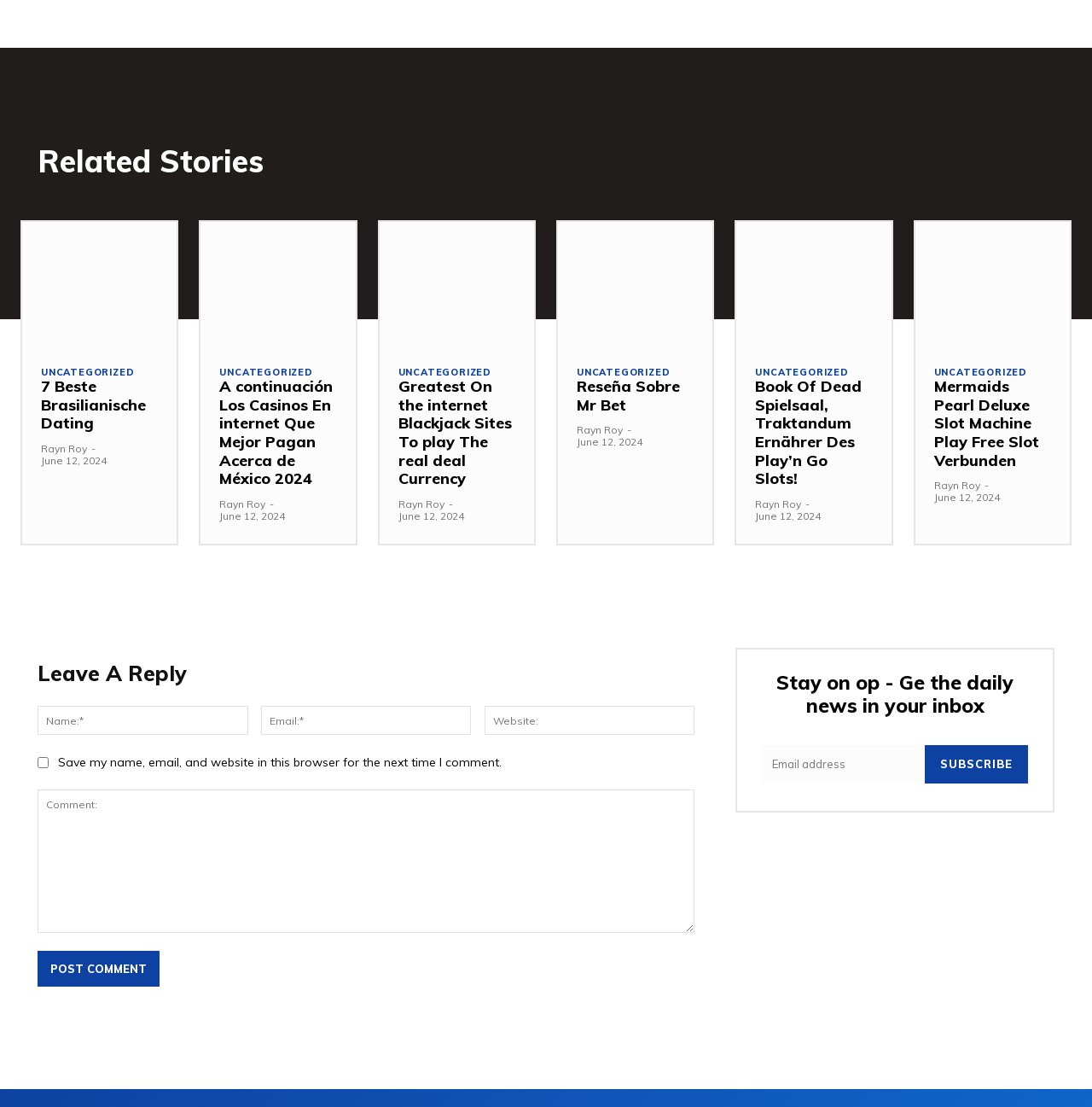Provide a short, one-word or phrase answer to the question below:
How many fields are there in the 'Stay on top' section?

2